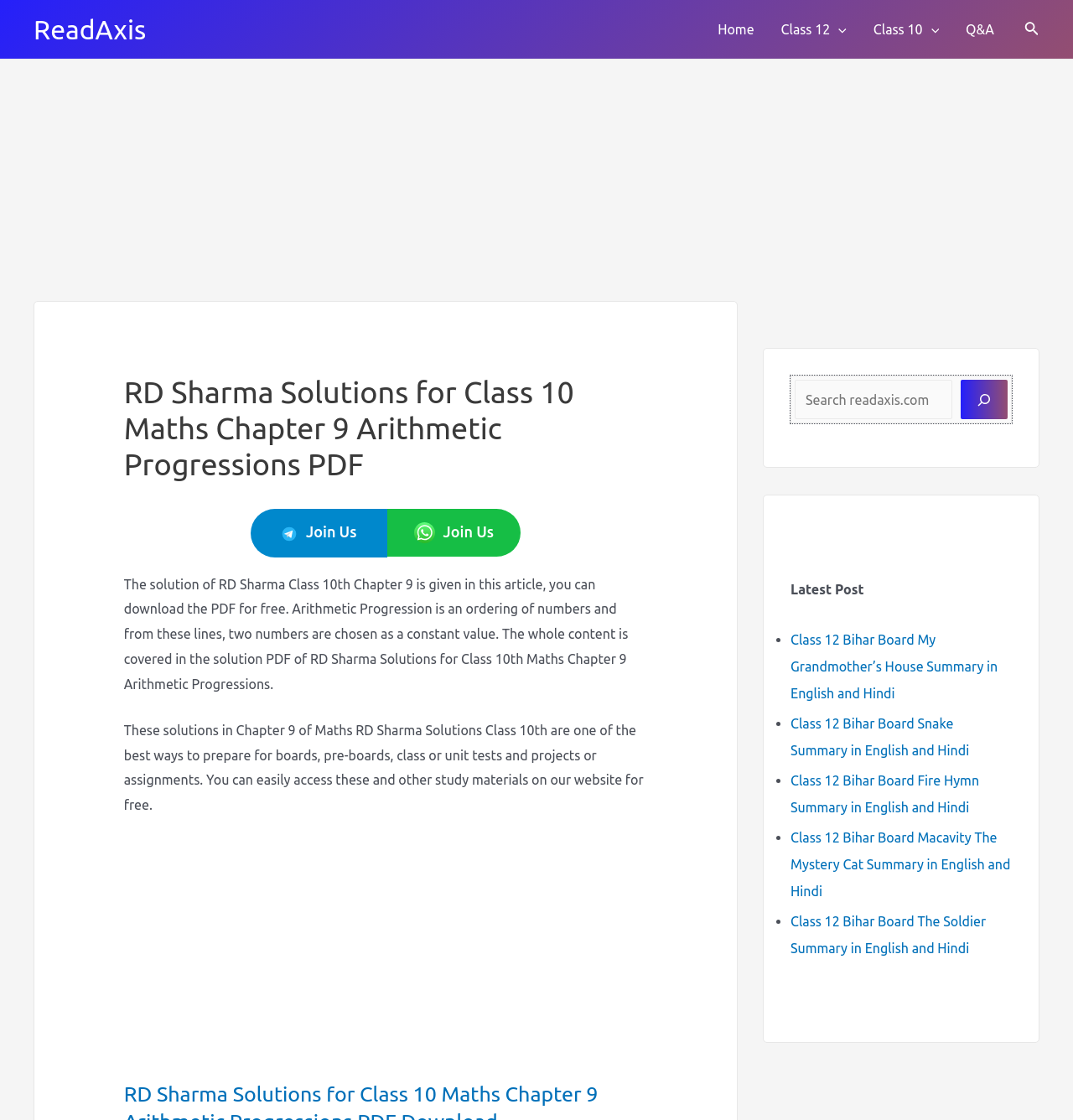Locate the UI element described as follows: "aria-label="Advertisement" name="aswift_1" title="Advertisement"". Return the bounding box coordinates as four float numbers between 0 and 1 in the order [left, top, right, bottom].

[0.115, 0.697, 0.604, 0.907]